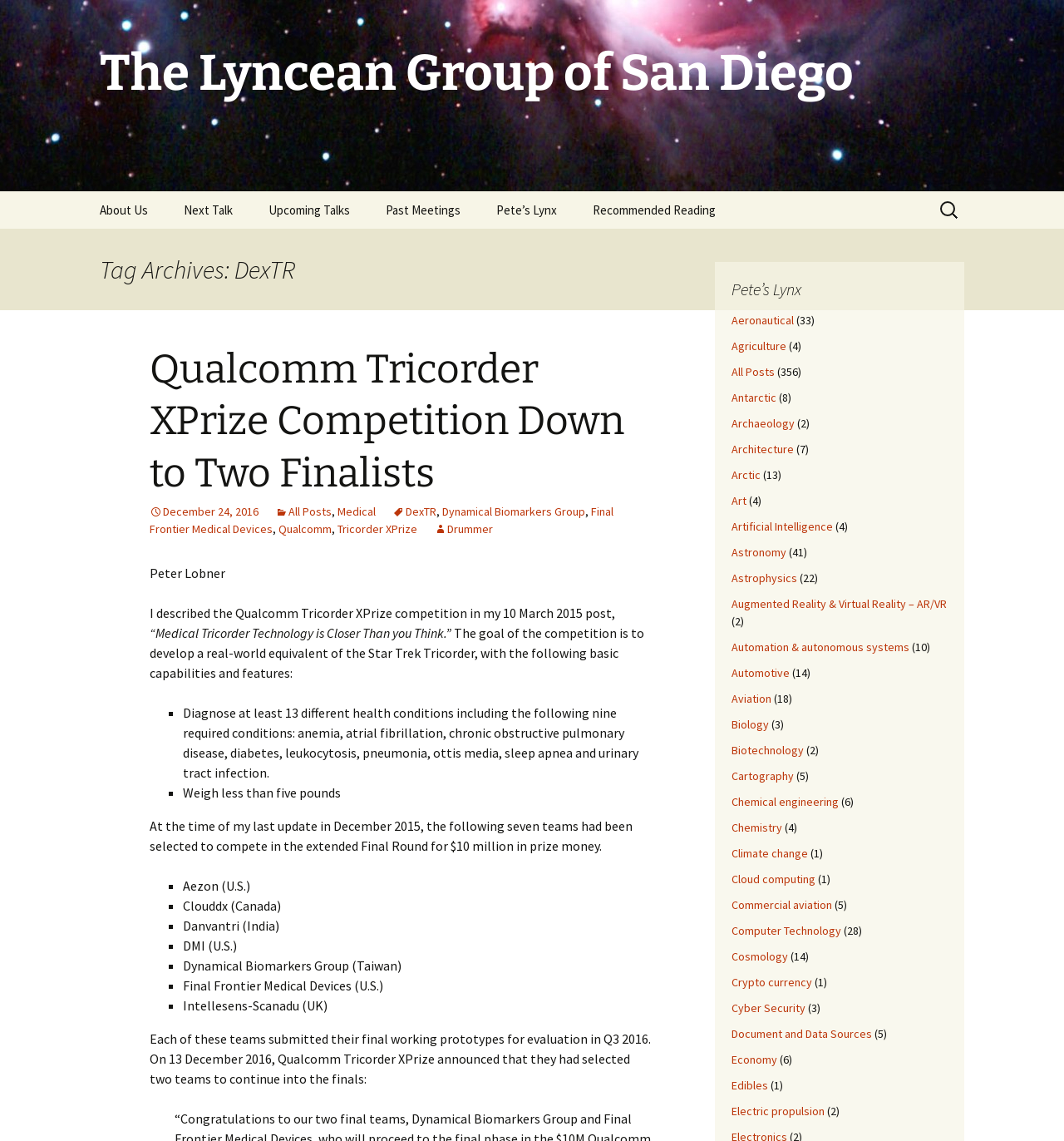What is the purpose of the Qualcomm Tricorder XPrize competition?
Analyze the screenshot and provide a detailed answer to the question.

The purpose of the competition can be inferred from the text 'The goal of the competition is to develop a real-world equivalent of the Star Trek Tricorder, with the following basic capabilities and features:' which lists the requirements of the competition.